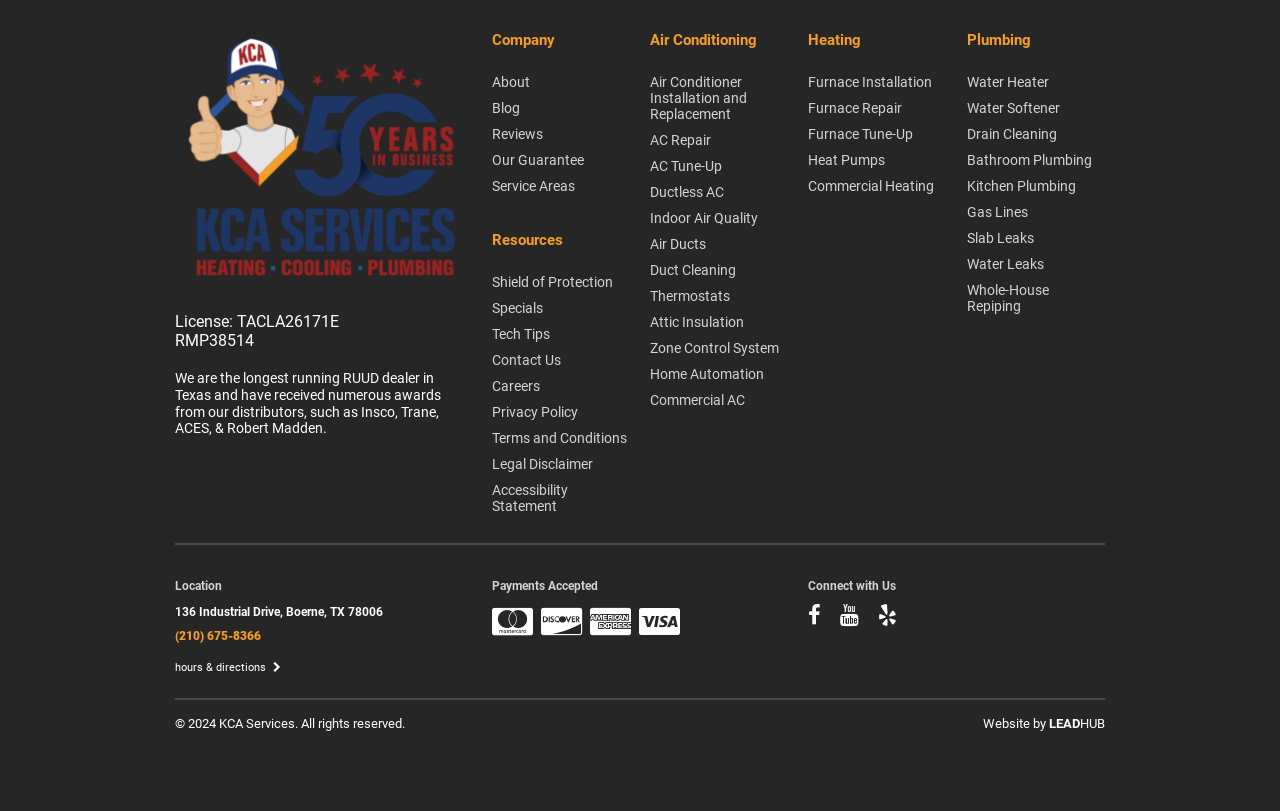Refer to the image and provide an in-depth answer to the question: 
What services does the company offer?

The company offers various services, which are categorized into three main sections: Air Conditioning, Heating, and Plumbing. These sections are visible on the webpage, with links to specific services such as AC Repair, Furnace Installation, and Water Heater.